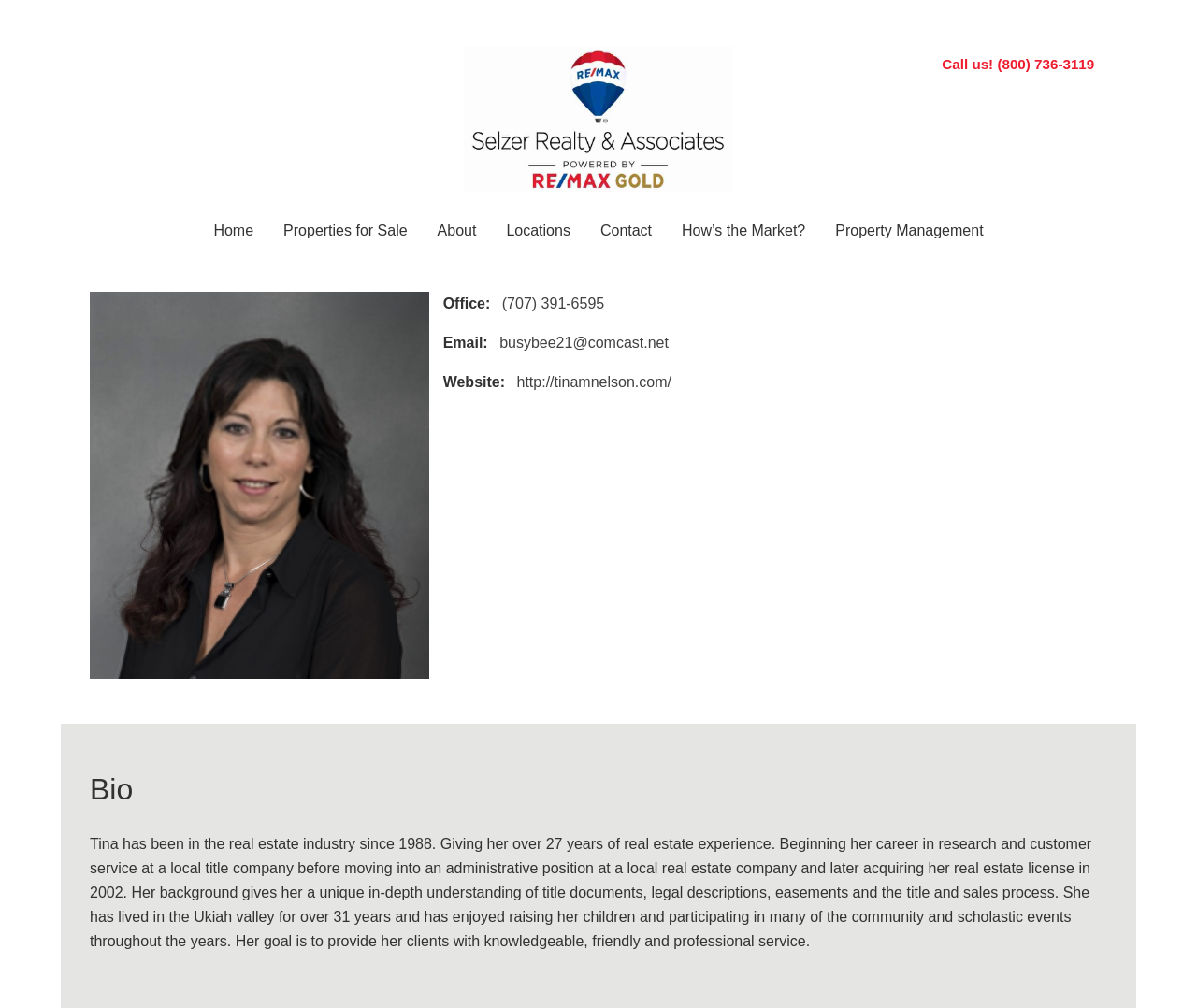Please answer the following question using a single word or phrase: 
What is Tina's real estate license number?

01392423